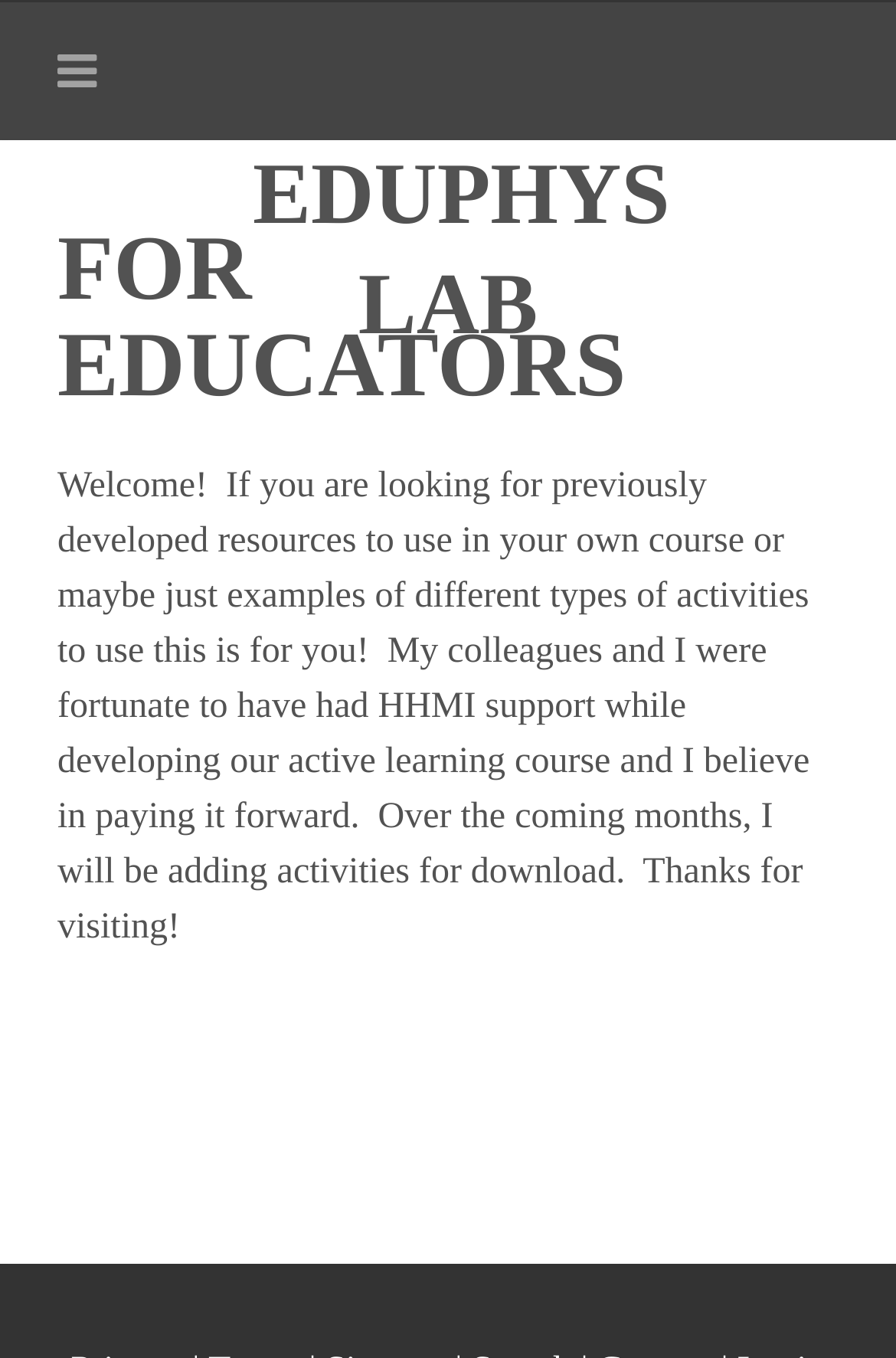Answer the question below in one word or phrase:
What type of support did the author receive?

HHMI support